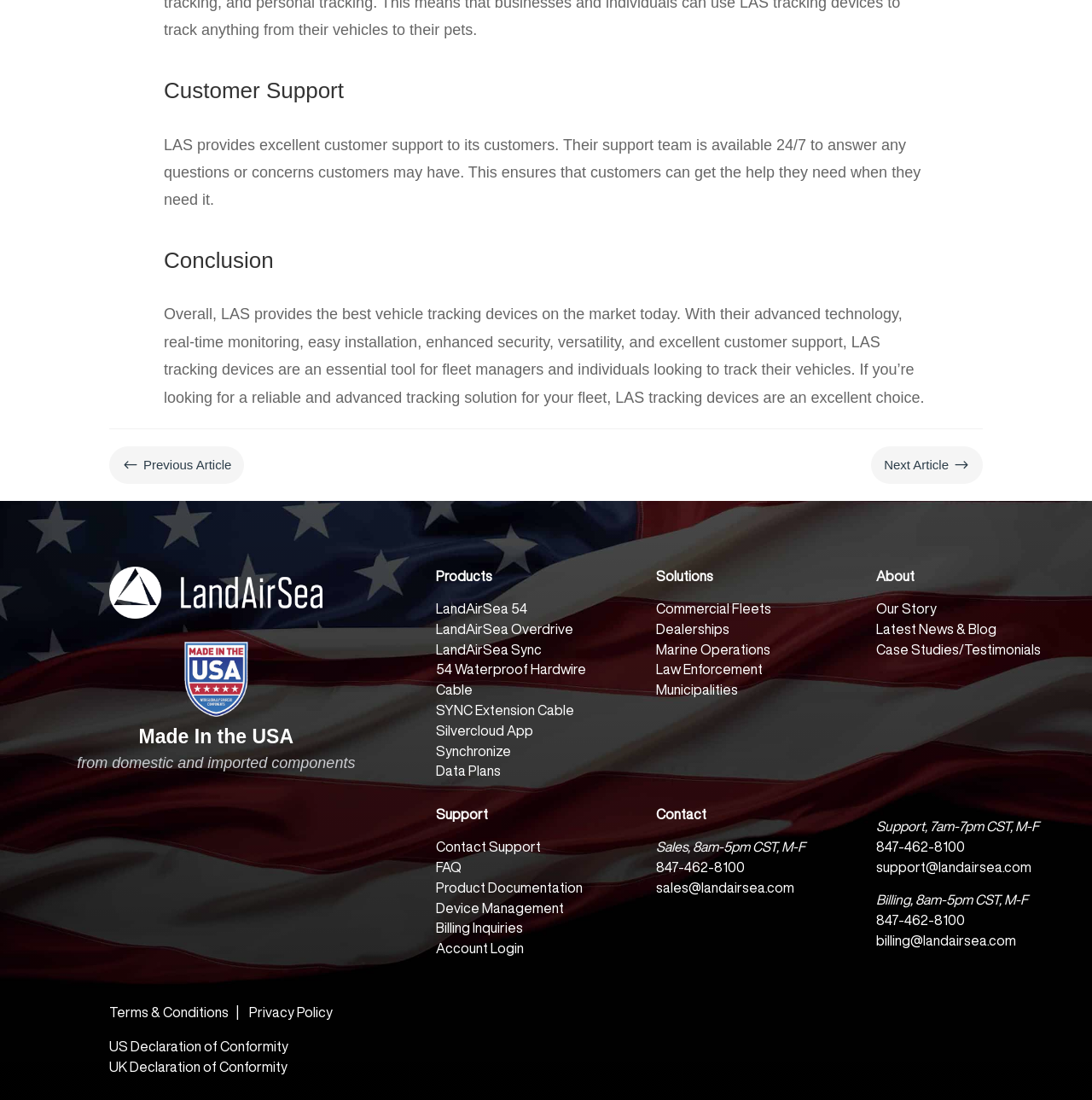Respond with a single word or phrase for the following question: 
What is the purpose of the 'Made In the USA' heading?

Indicate product origin